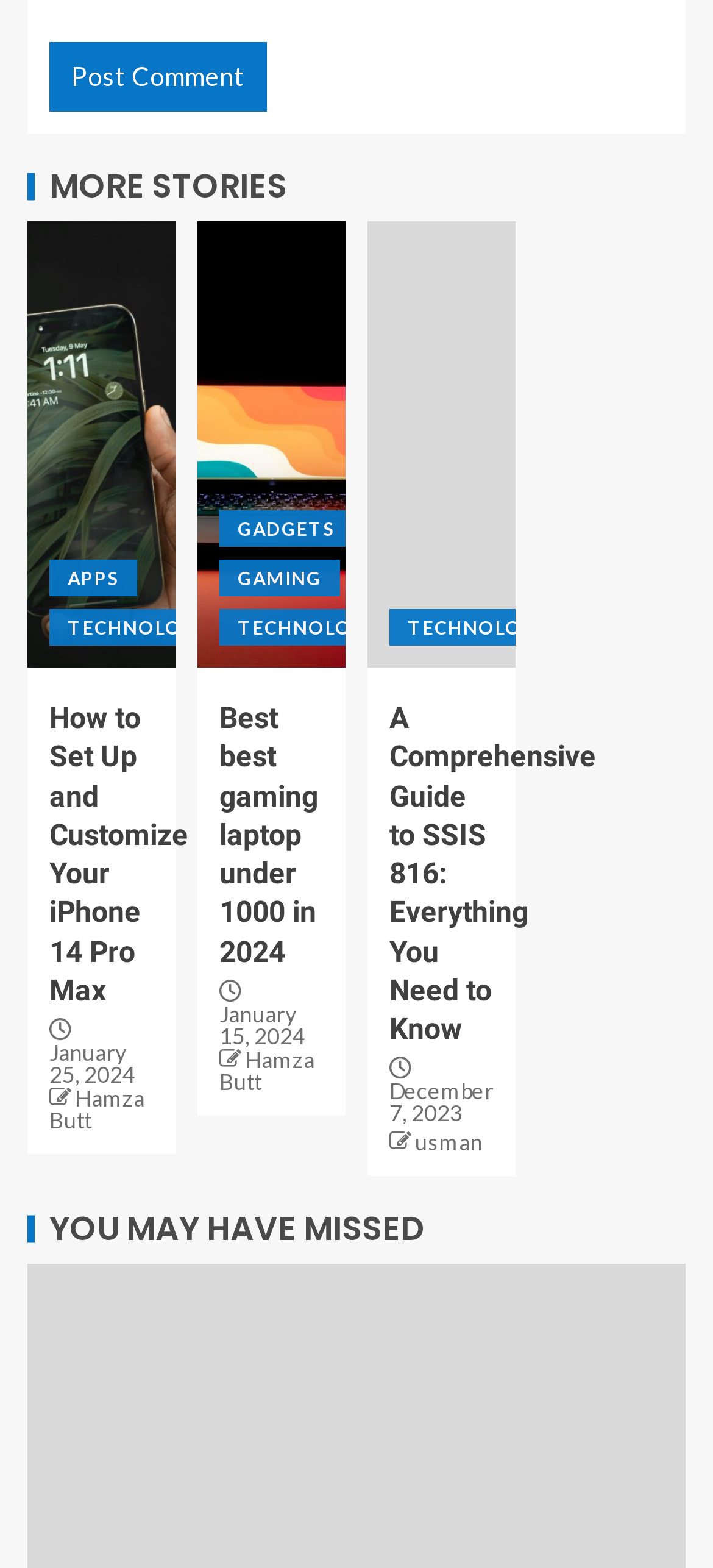Answer the question briefly using a single word or phrase: 
How many articles are listed on this page?

3